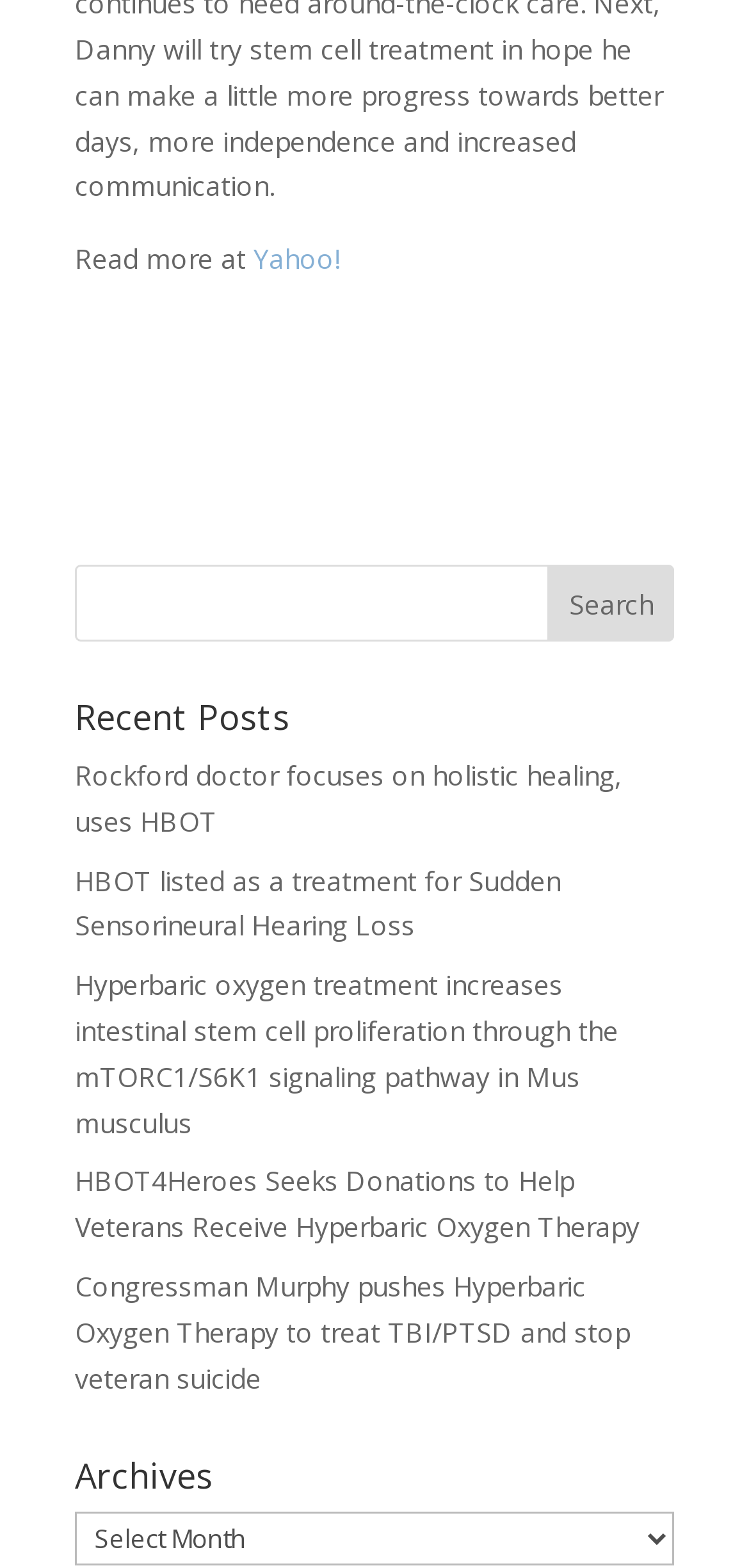Please identify the bounding box coordinates of the clickable region that I should interact with to perform the following instruction: "view the page about Skinny, Sustainable Living". The coordinates should be expressed as four float numbers between 0 and 1, i.e., [left, top, right, bottom].

None